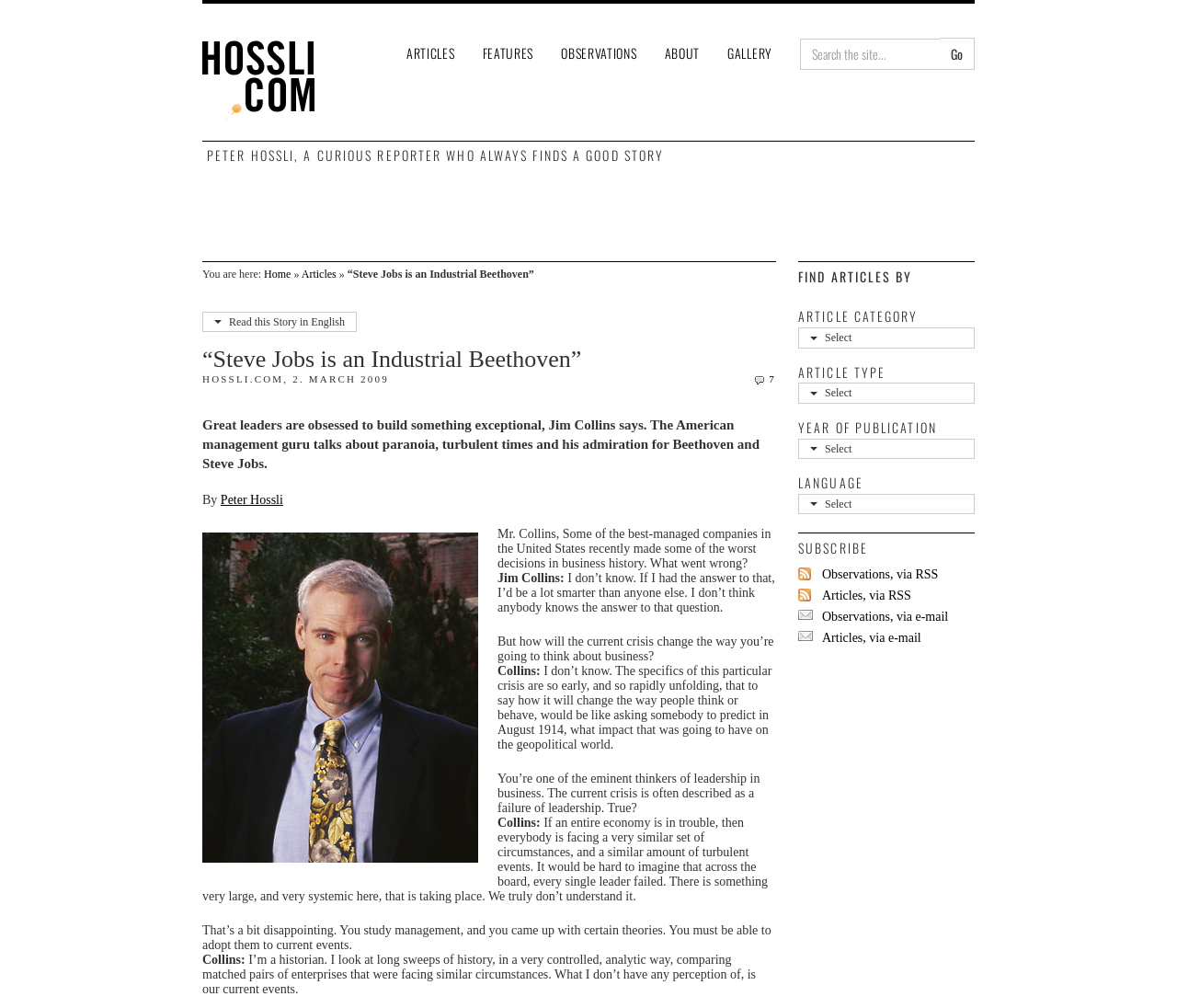Specify the bounding box coordinates of the region I need to click to perform the following instruction: "Subscribe to observations via RSS". The coordinates must be four float numbers in the range of 0 to 1, i.e., [left, top, right, bottom].

[0.678, 0.561, 0.828, 0.582]